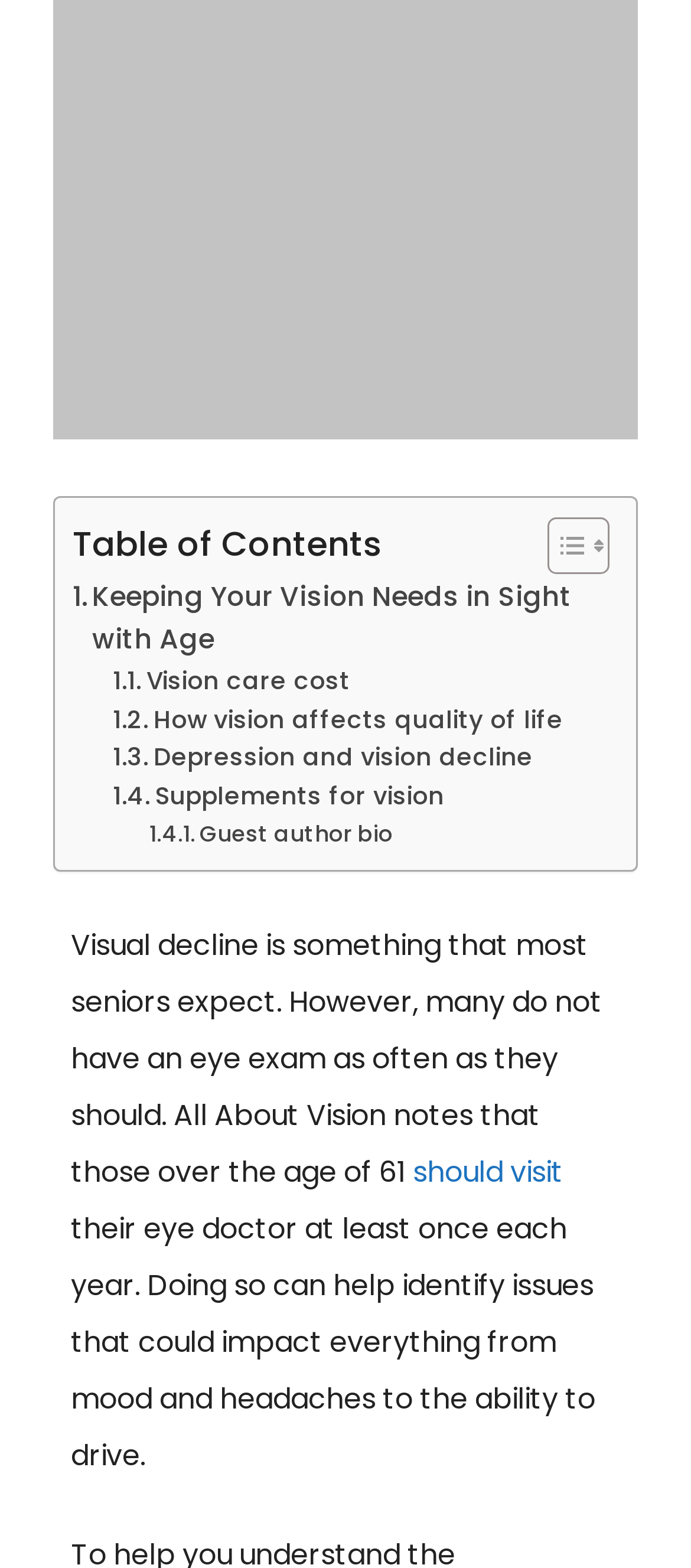Point out the bounding box coordinates of the section to click in order to follow this instruction: "Visit Bemidji Senior Center".

[0.103, 0.828, 0.815, 0.89]